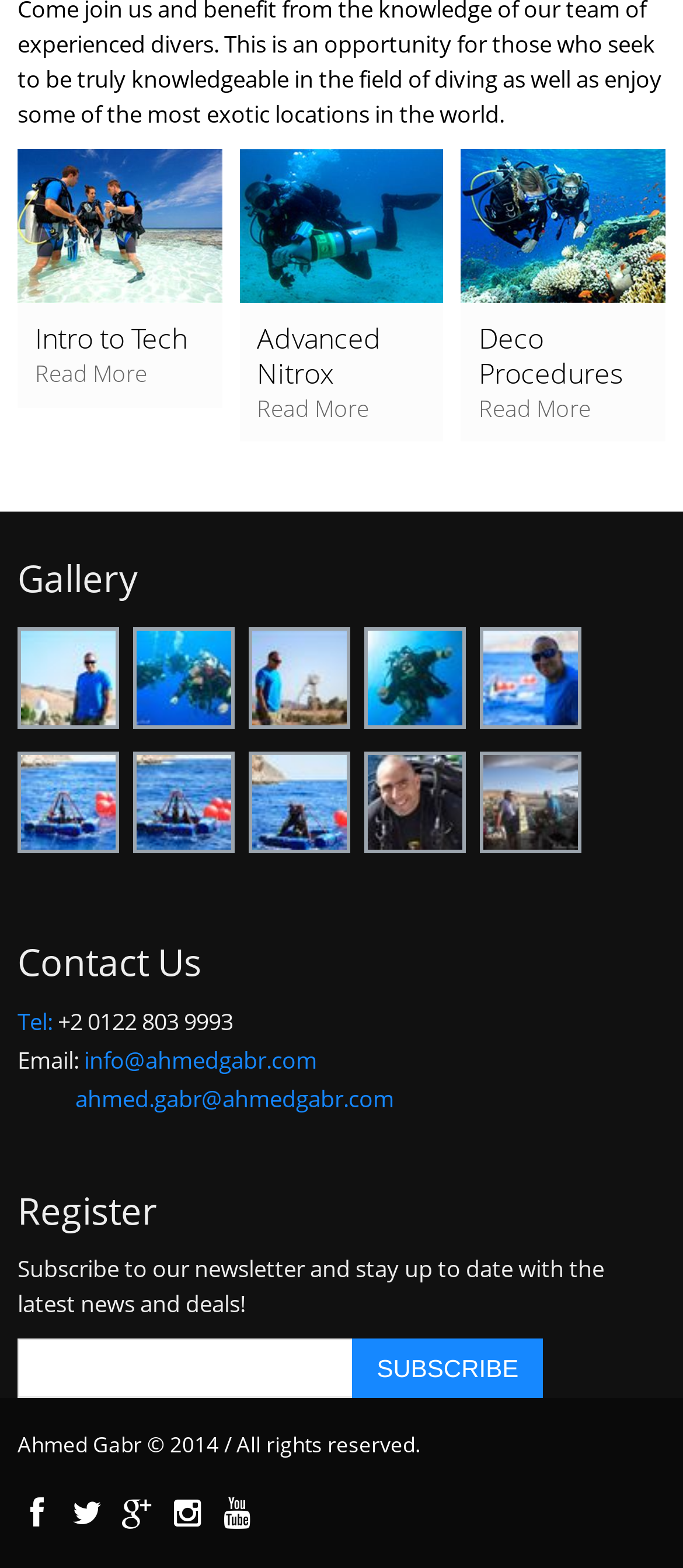Identify the bounding box coordinates for the element you need to click to achieve the following task: "View the gallery". The coordinates must be four float values ranging from 0 to 1, formatted as [left, top, right, bottom].

[0.026, 0.355, 0.974, 0.384]